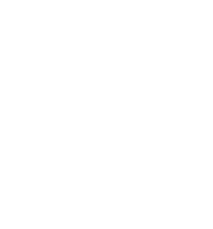Give a thorough description of the image, including any visible elements and their relationships.

The image features a stylized illustration related to the culinary theme, prominently displaying a chef's hat with a whimsical design. This visual representation aligns with the inviting atmosphere of the "#COOKLIKEACHEF Community," encouraging individuals to engage and share their culinary experiences. Accompanying the image is the theme of daily recipes, suggesting that viewers can find inspiration for meals to enjoy with their families. The overall aesthetic reflects a warm and engaging food community, inviting everyone to participate in sharing their own recipes and creations, fostering a sense of belonging and creativity in the kitchen.